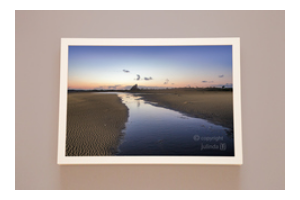Answer the question in a single word or phrase:
Who designed the art piece?

Julinda